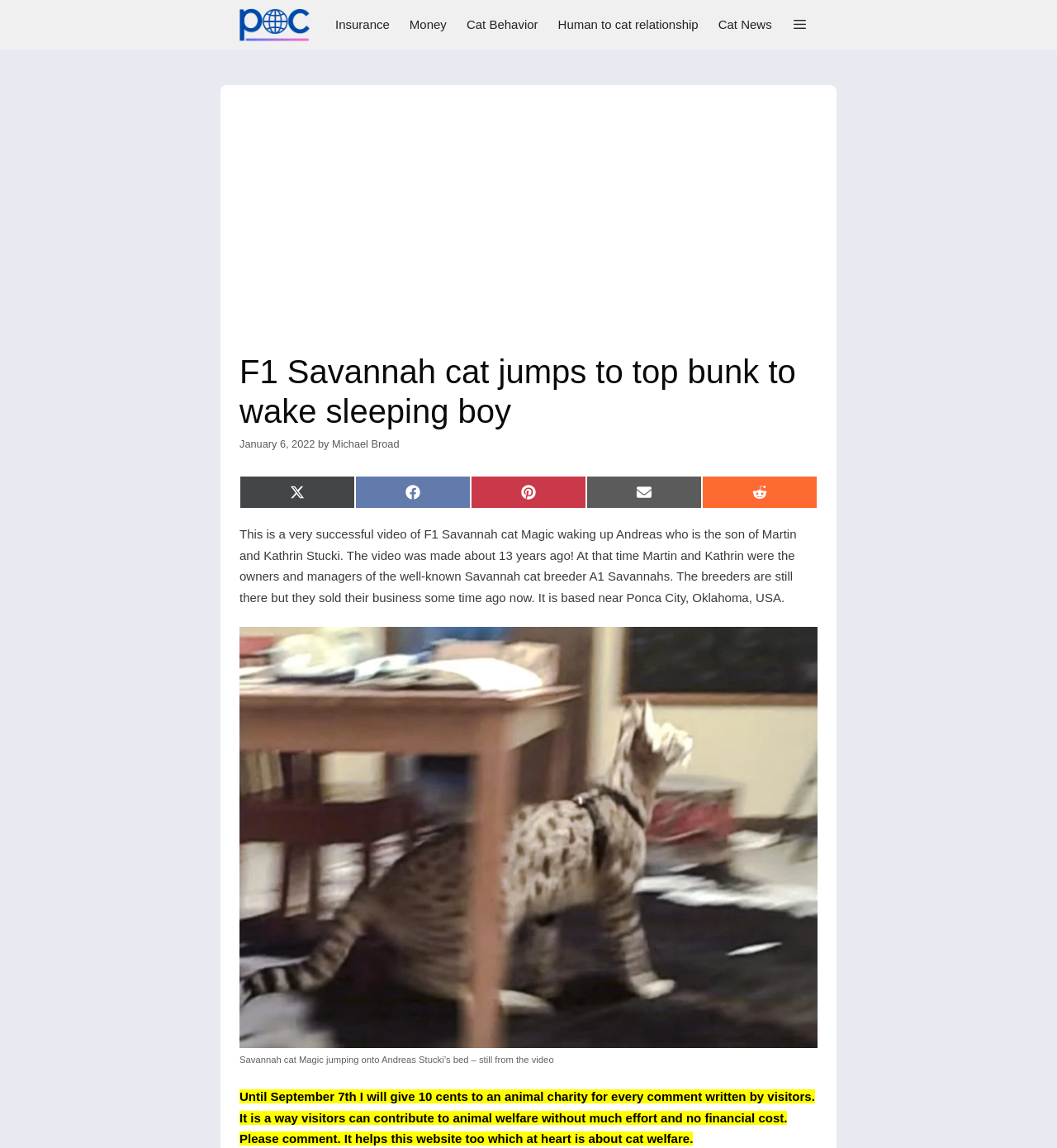Answer the following query concisely with a single word or phrase:
What is the date of the article?

January 6, 2022